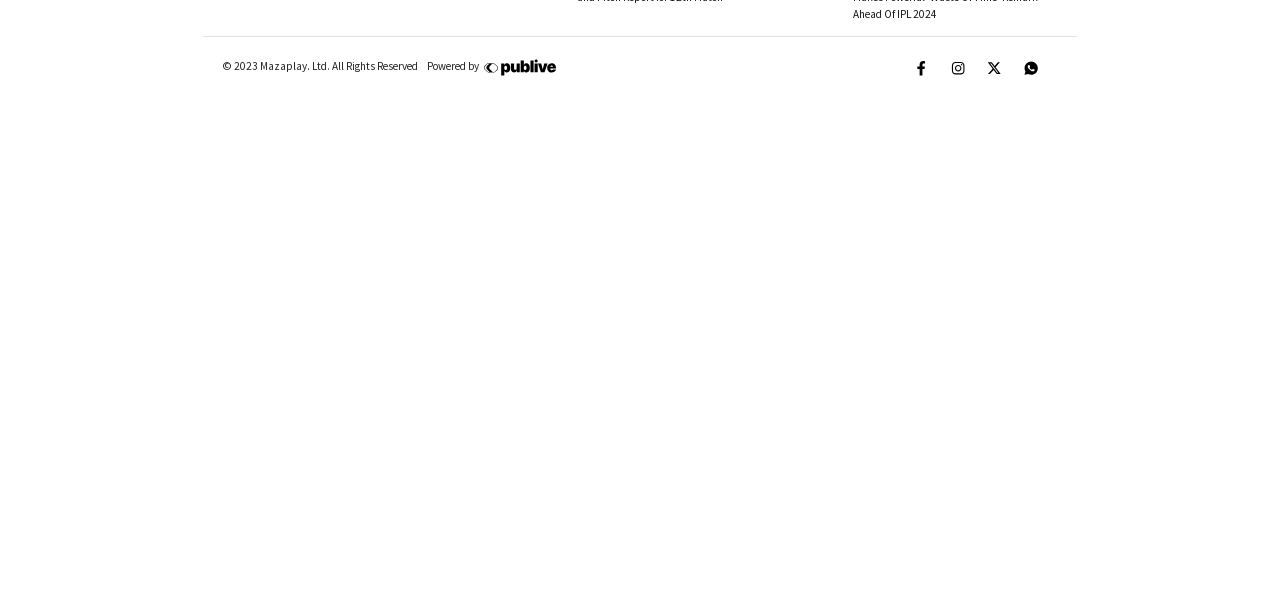Using the element description: "About Us", determine the bounding box coordinates for the specified UI element. The coordinates should be four float numbers between 0 and 1, [left, top, right, bottom].

[0.224, 0.466, 0.271, 0.5]